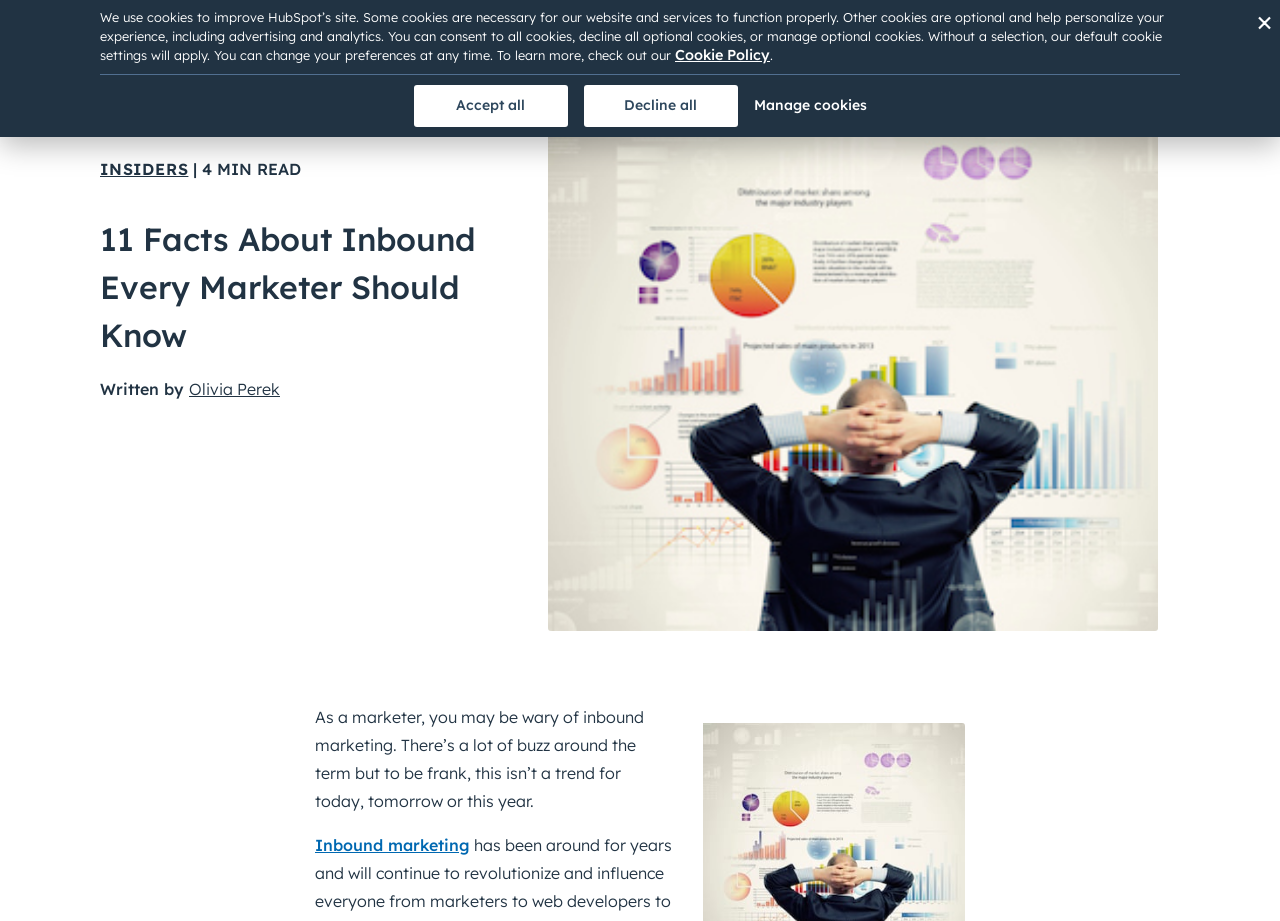Using the image as a reference, answer the following question in as much detail as possible:
What is the estimated reading time of the article?

The estimated reading time of the article is 4 minutes, as indicated by the text '| 4 MIN READ' next to the article title.